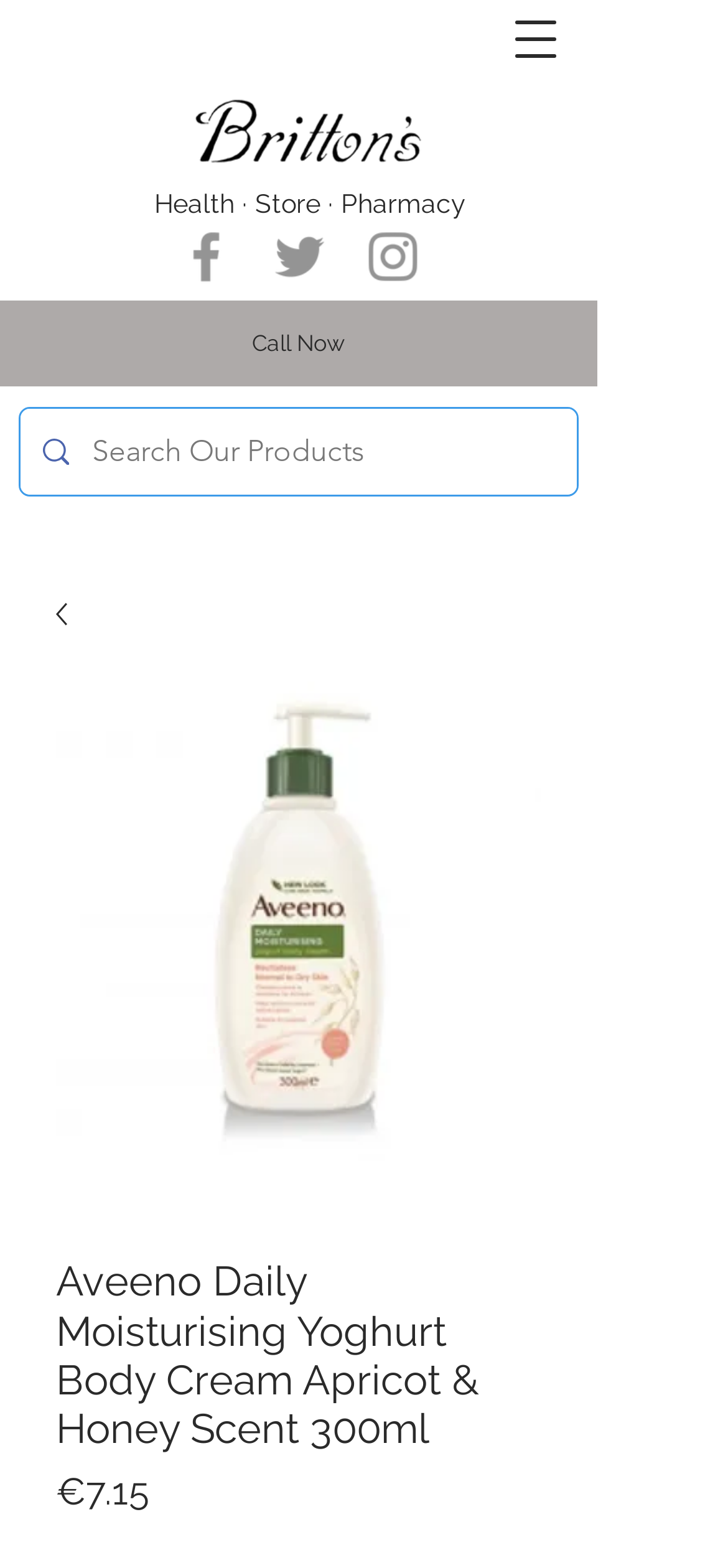Please determine the bounding box of the UI element that matches this description: Articles. The coordinates should be given as (top-left x, top-left y, bottom-right x, bottom-right y), with all values between 0 and 1.

None